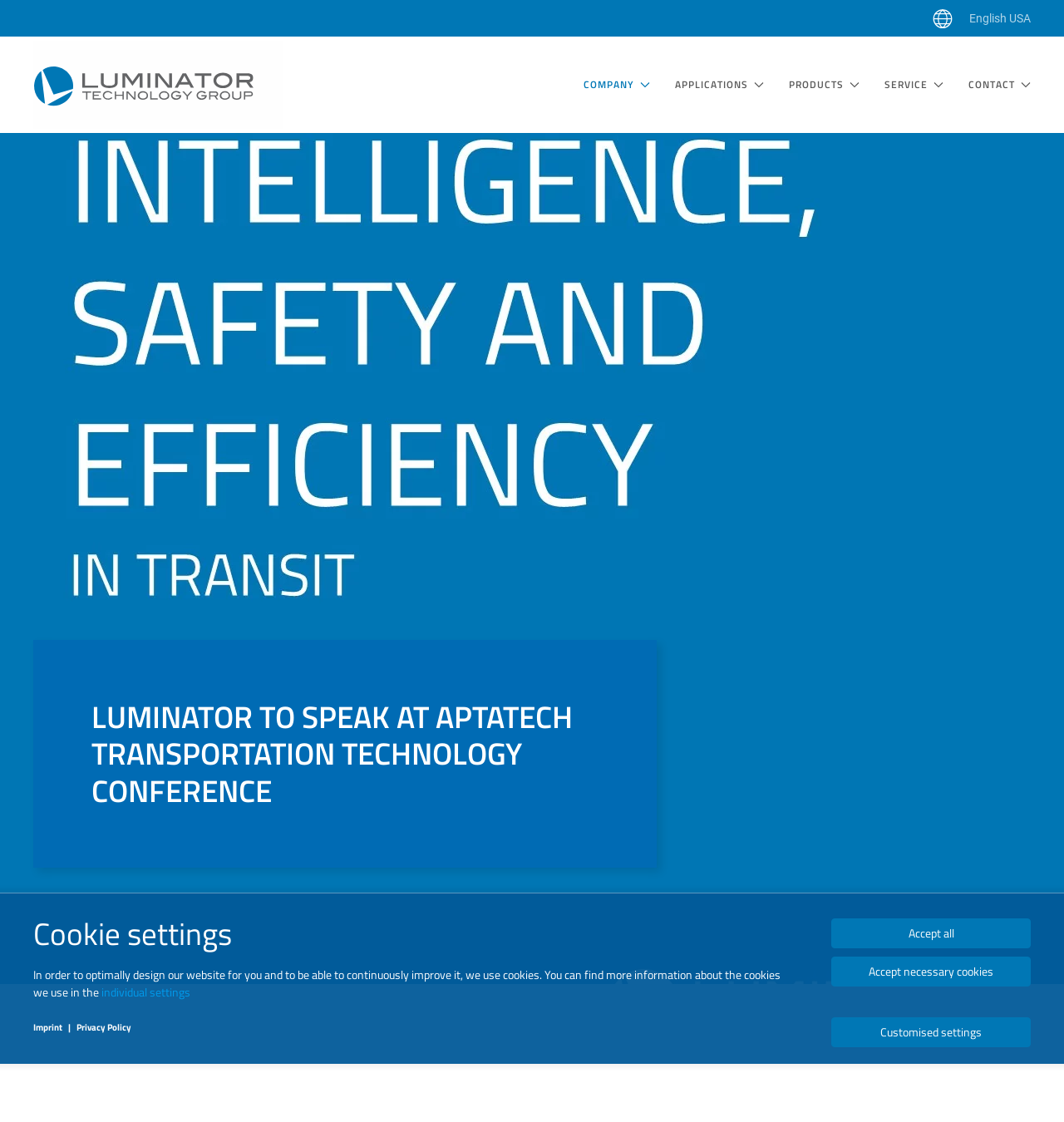How many main menu items are there? Please answer the question using a single word or phrase based on the image.

5